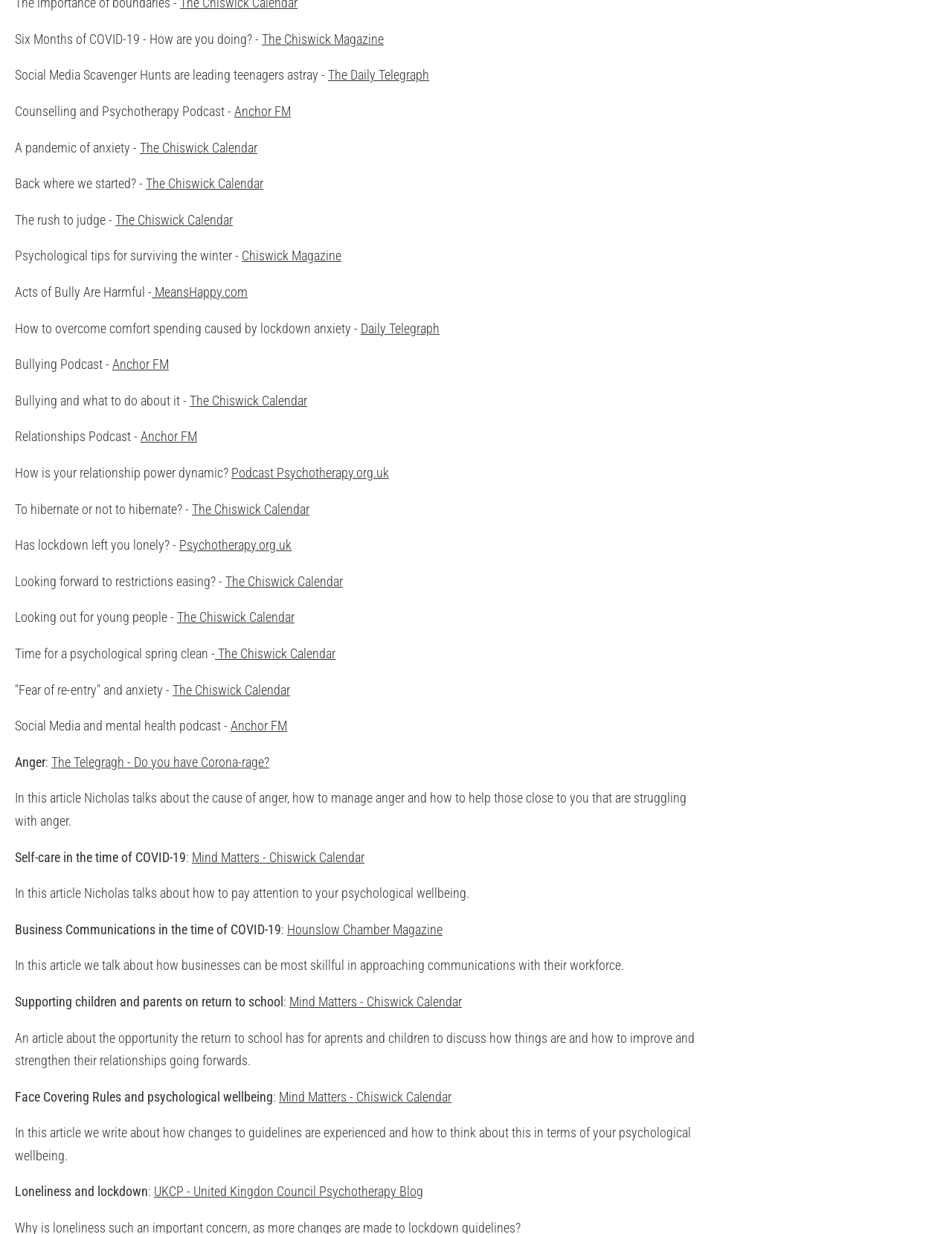Determine the coordinates of the bounding box that should be clicked to complete the instruction: "Learn about Counselling and Psychotherapy Podcast". The coordinates should be represented by four float numbers between 0 and 1: [left, top, right, bottom].

[0.246, 0.084, 0.305, 0.096]